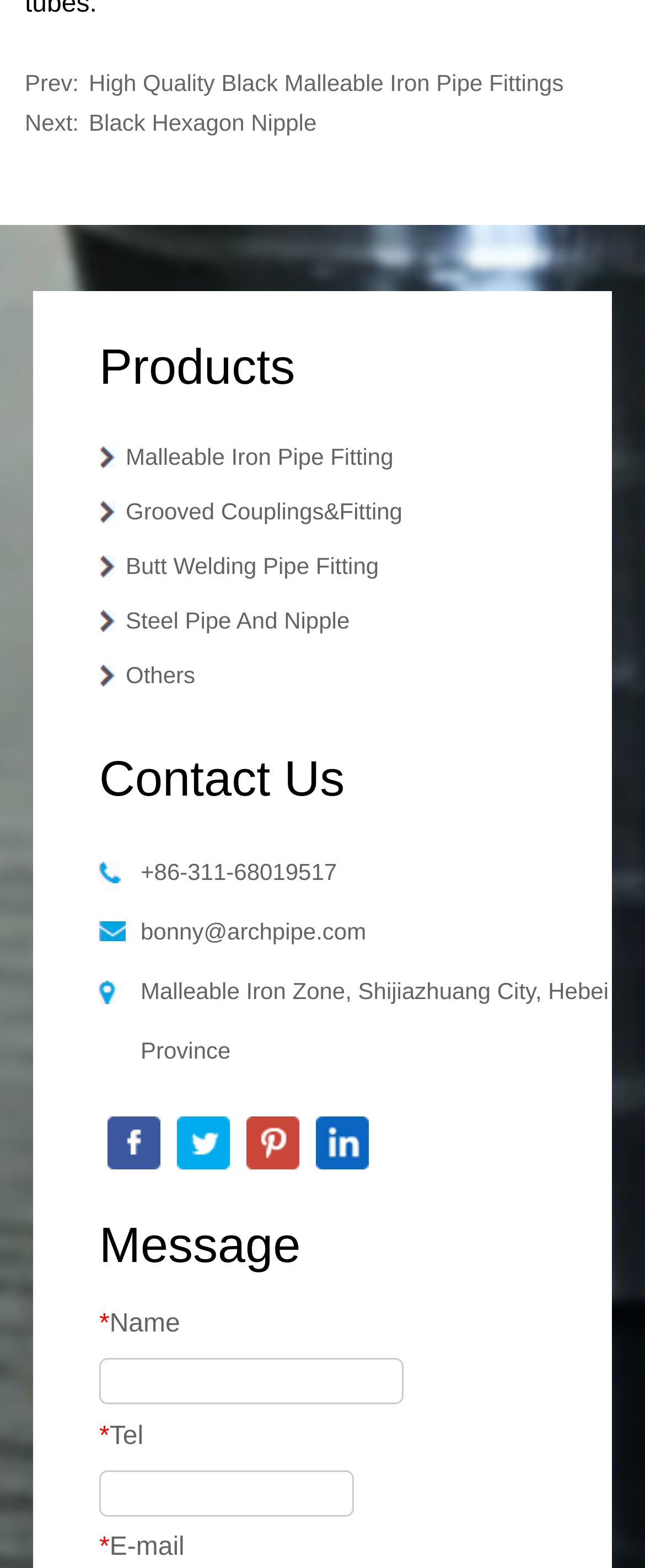Find the bounding box coordinates of the element I should click to carry out the following instruction: "view 2010 AFL Fixture Round 1".

None